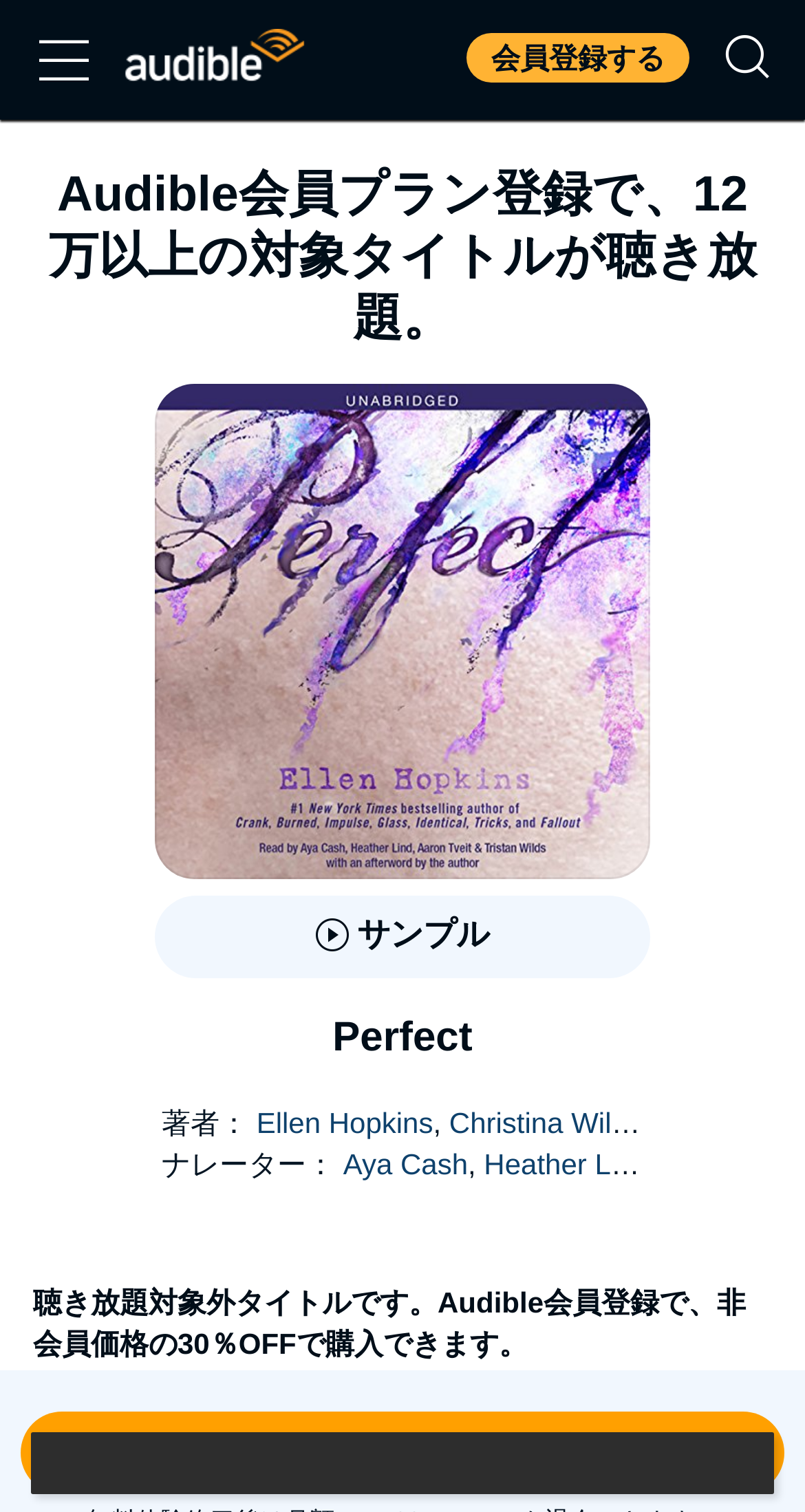Who are the narrators of the audiobook?
Please use the image to provide a one-word or short phrase answer.

Aya Cash, Heather Lind, Aaron Tveit, Tristan Wilds